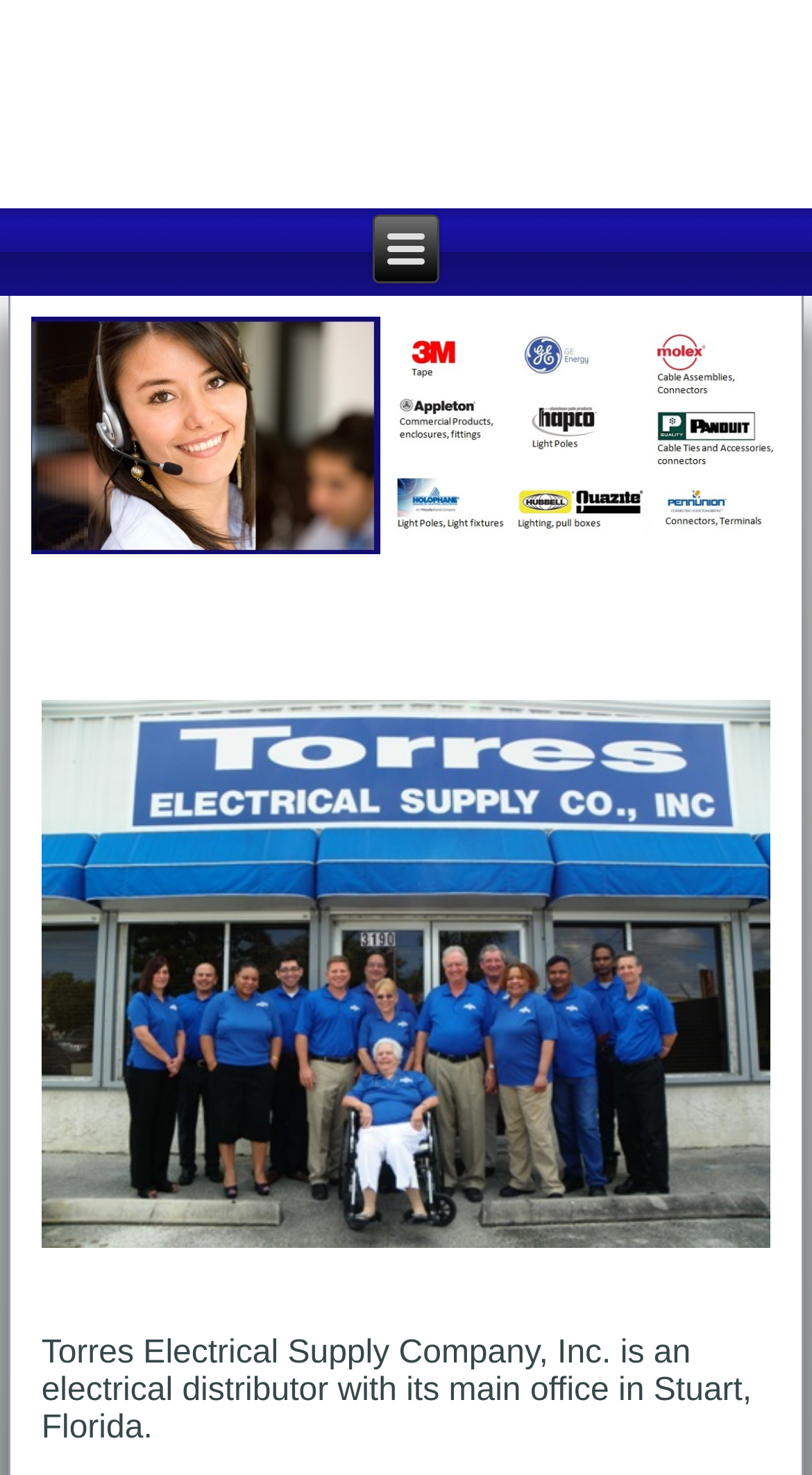What is the company name? Observe the screenshot and provide a one-word or short phrase answer.

Torres Electrical Supply Company, Inc.